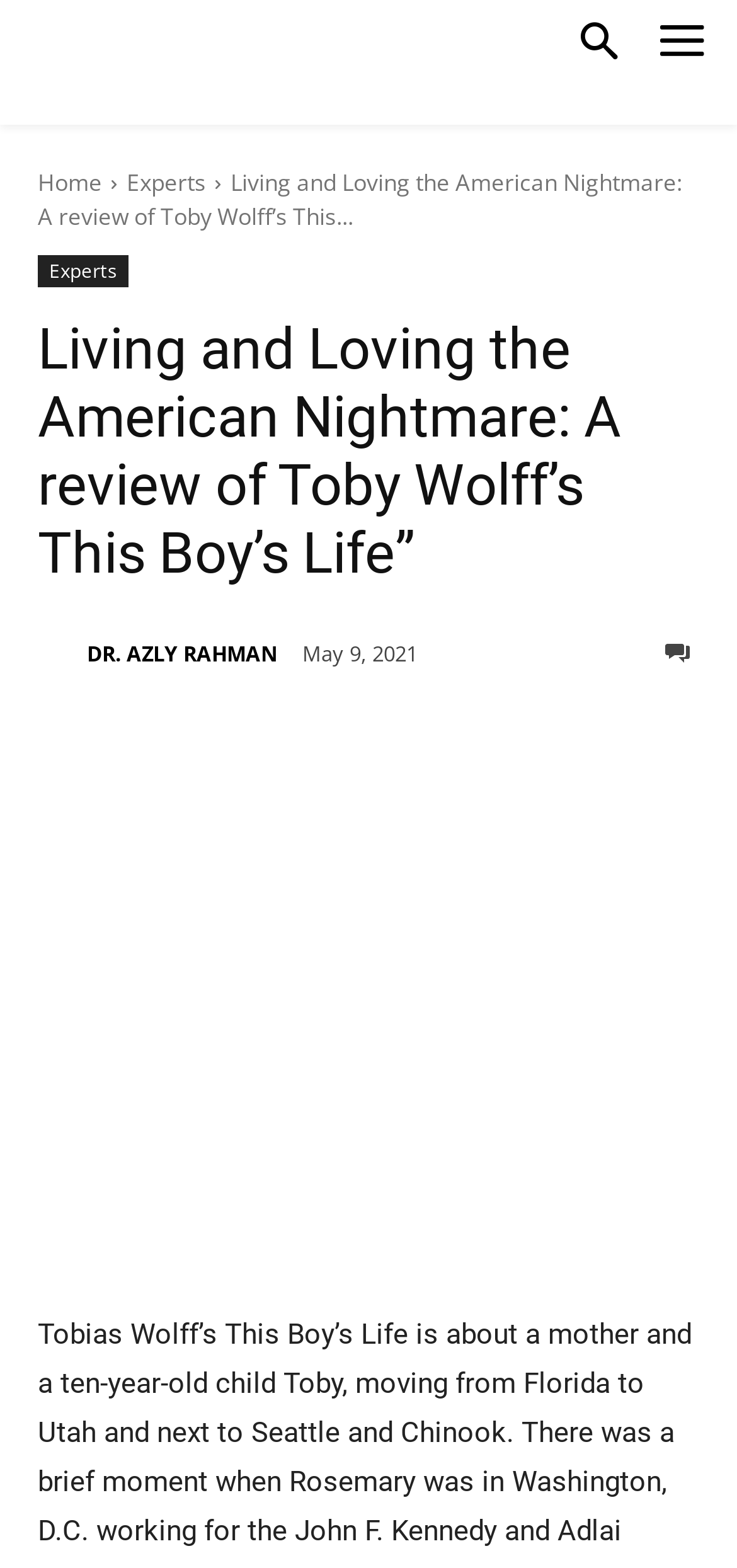Please identify the bounding box coordinates of the region to click in order to complete the task: "View the book cover of This Boy’s Life". The coordinates must be four float numbers between 0 and 1, specified as [left, top, right, bottom].

[0.0, 0.539, 1.0, 0.803]